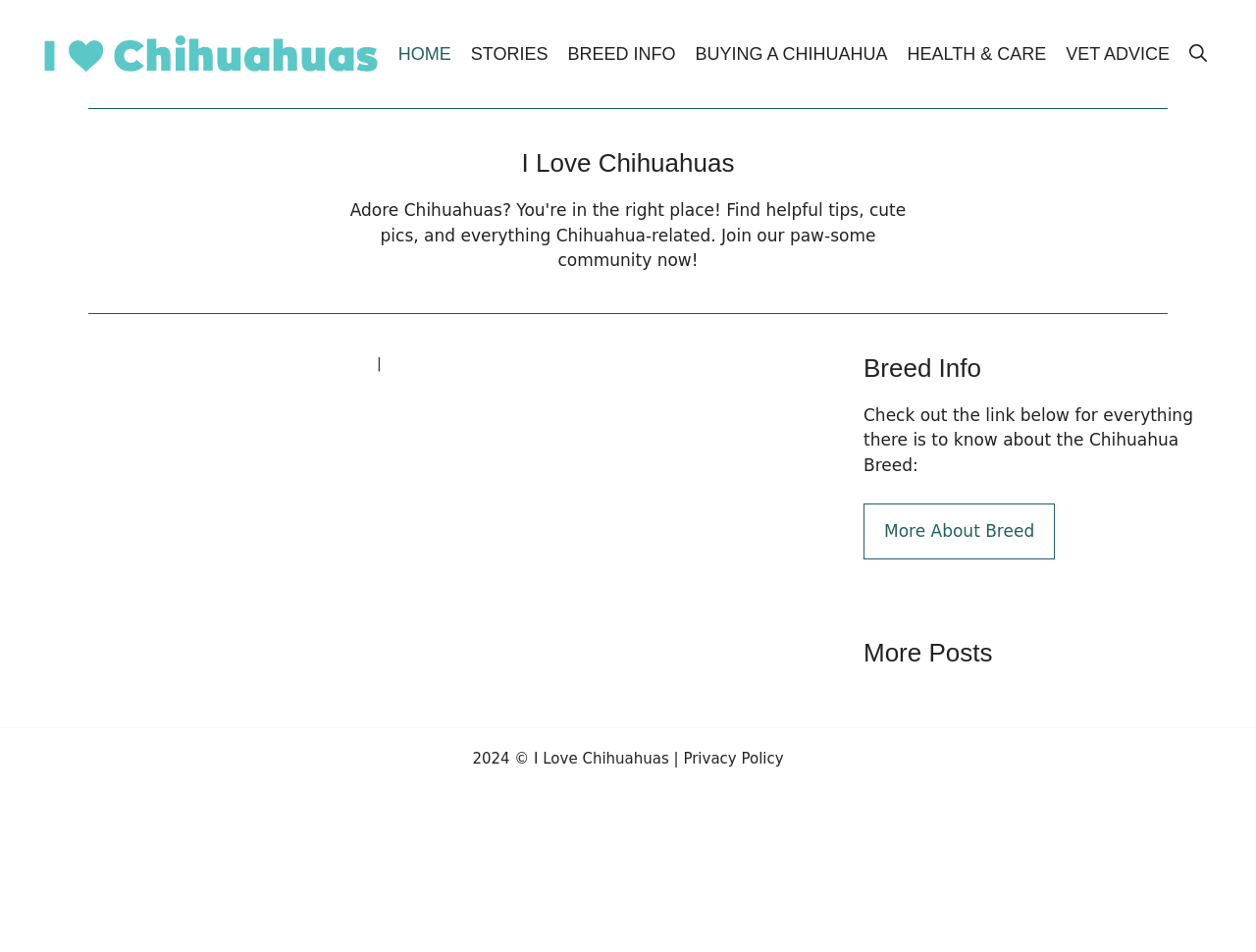Please identify the bounding box coordinates of the element I need to click to follow this instruction: "View the Privacy Policy".

[0.544, 0.787, 0.624, 0.806]